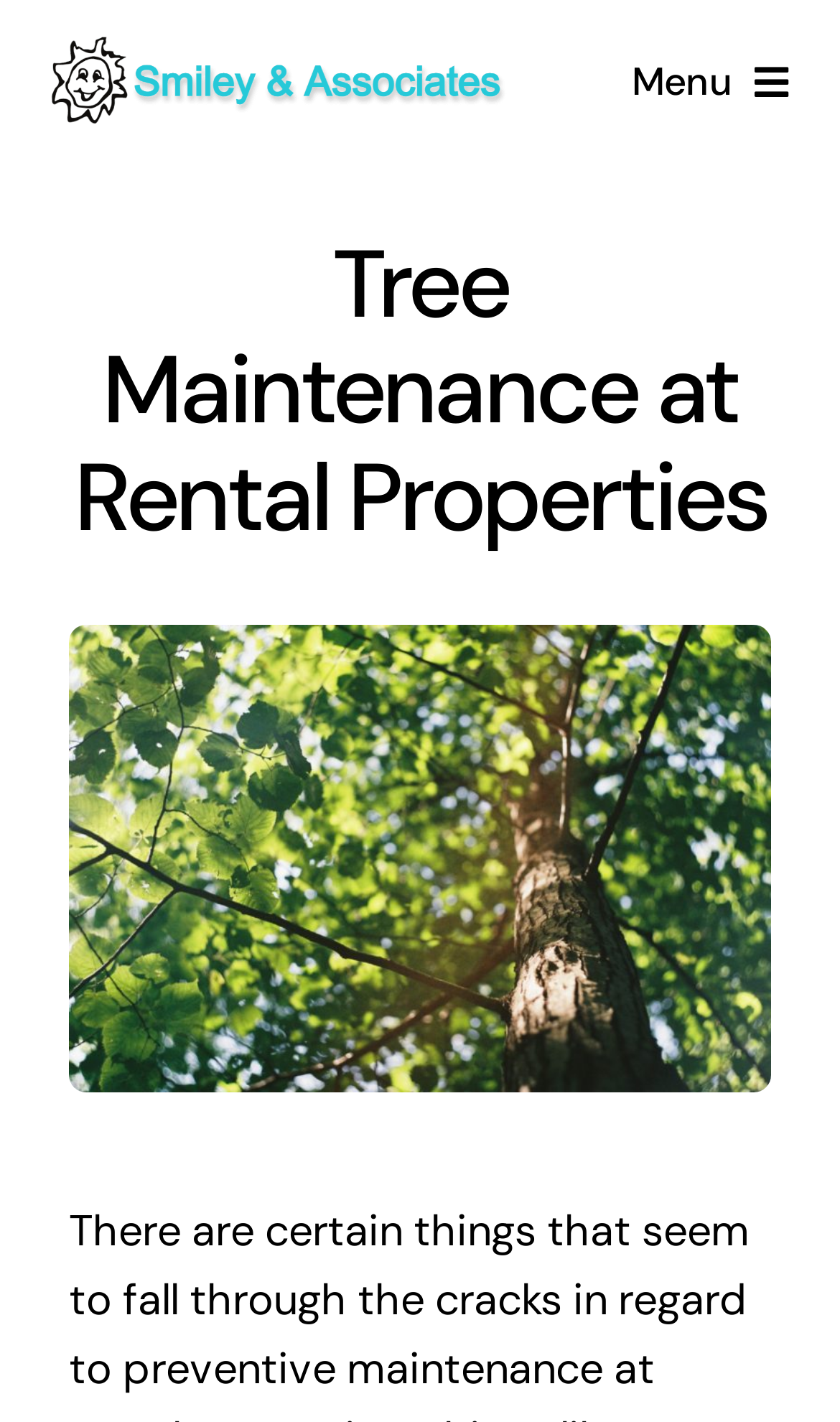Provide a short answer to the following question with just one word or phrase: What is the main navigation menu?

Main Menu